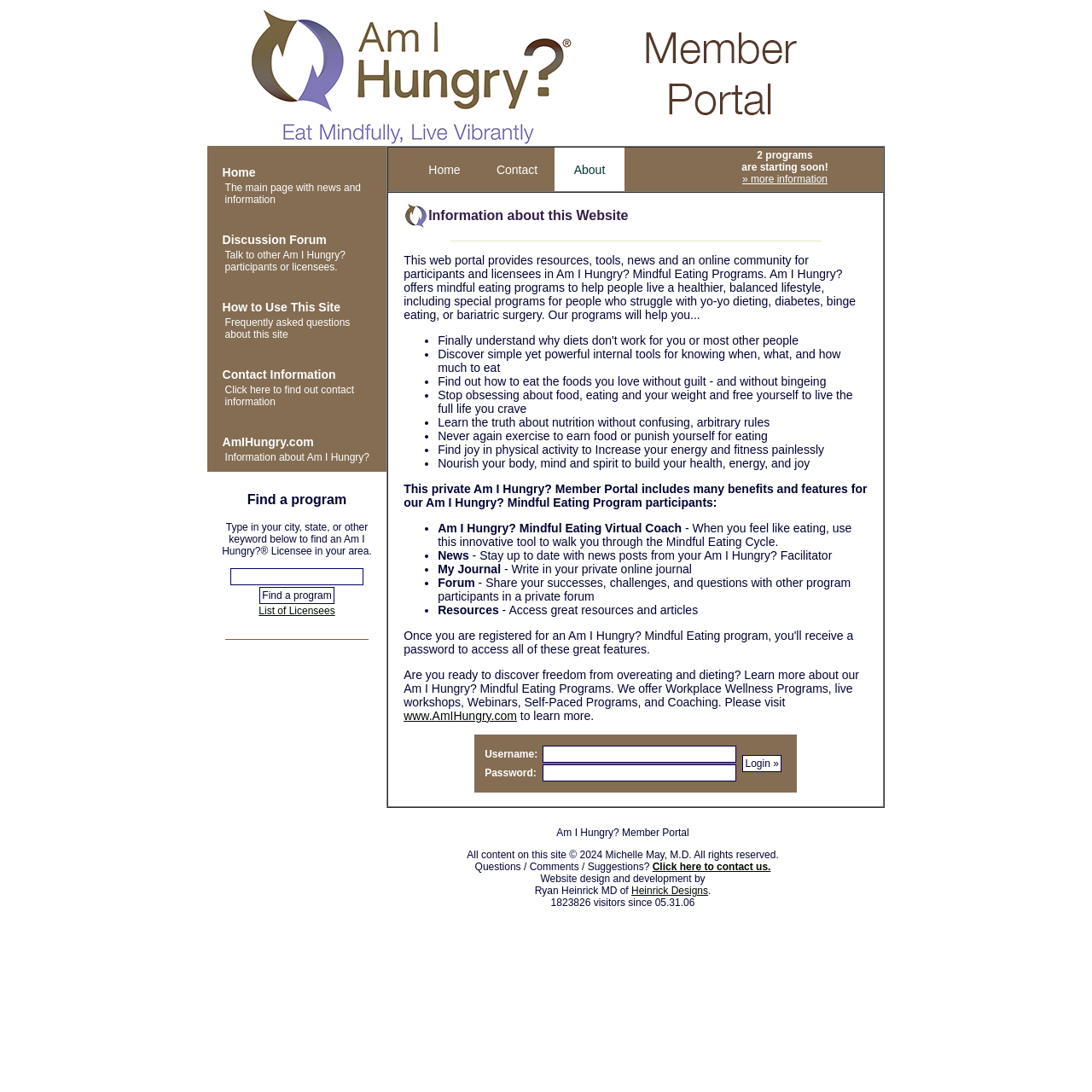Using the details in the image, give a detailed response to the question below:
What is the function of the textbox on the webpage?

The textbox is located next to the 'Find a program' button, and it is required to input a city, state, or keyword to find an Am I Hungry? Licensee in the area.